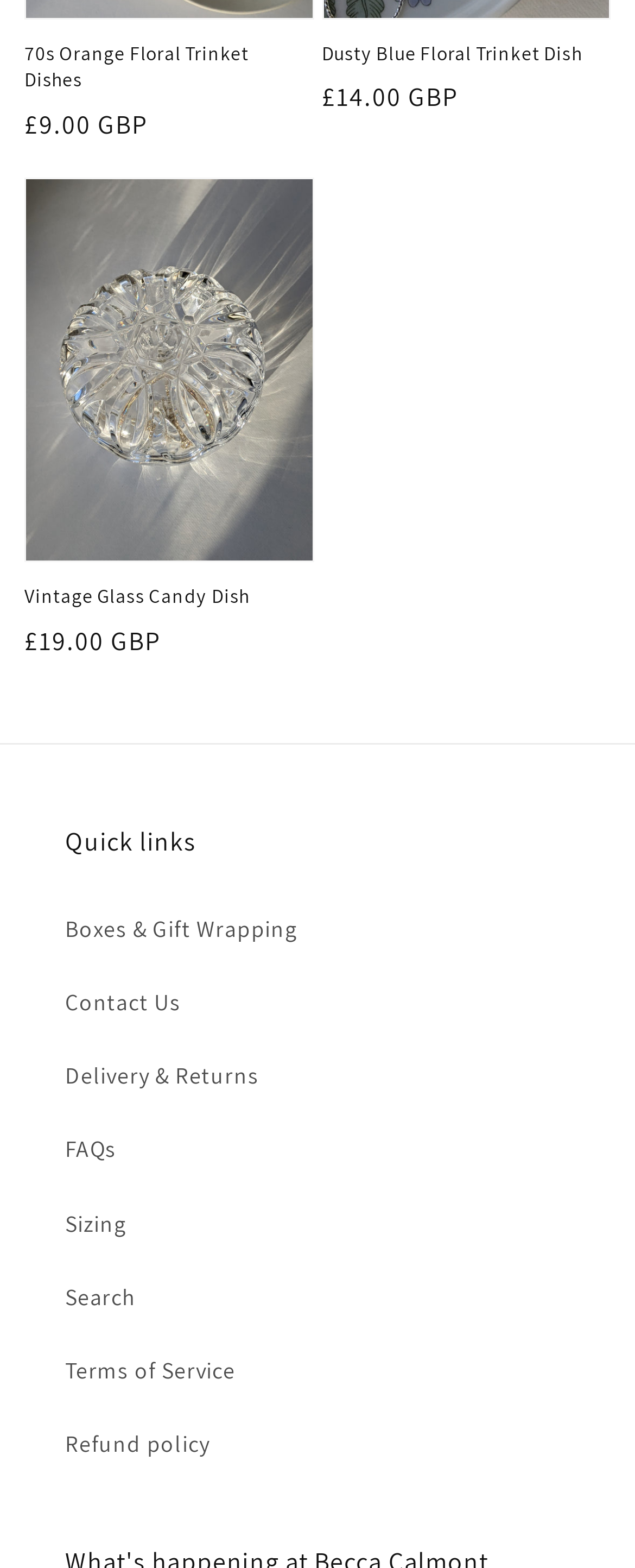Point out the bounding box coordinates of the section to click in order to follow this instruction: "search".

[0.103, 0.804, 0.897, 0.851]